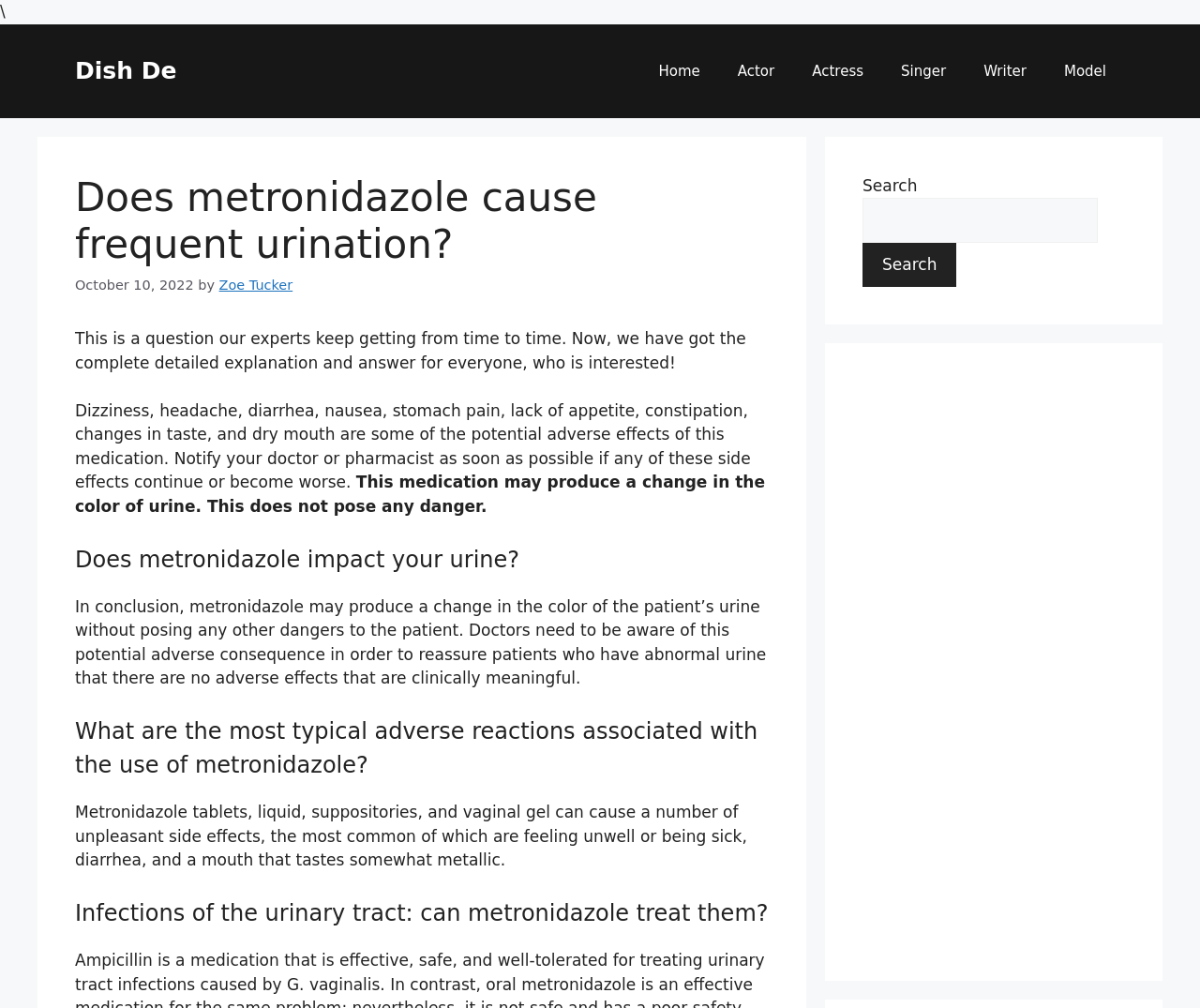Identify the bounding box coordinates for the region to click in order to carry out this instruction: "Read the article by Zoe Tucker". Provide the coordinates using four float numbers between 0 and 1, formatted as [left, top, right, bottom].

[0.182, 0.275, 0.244, 0.29]